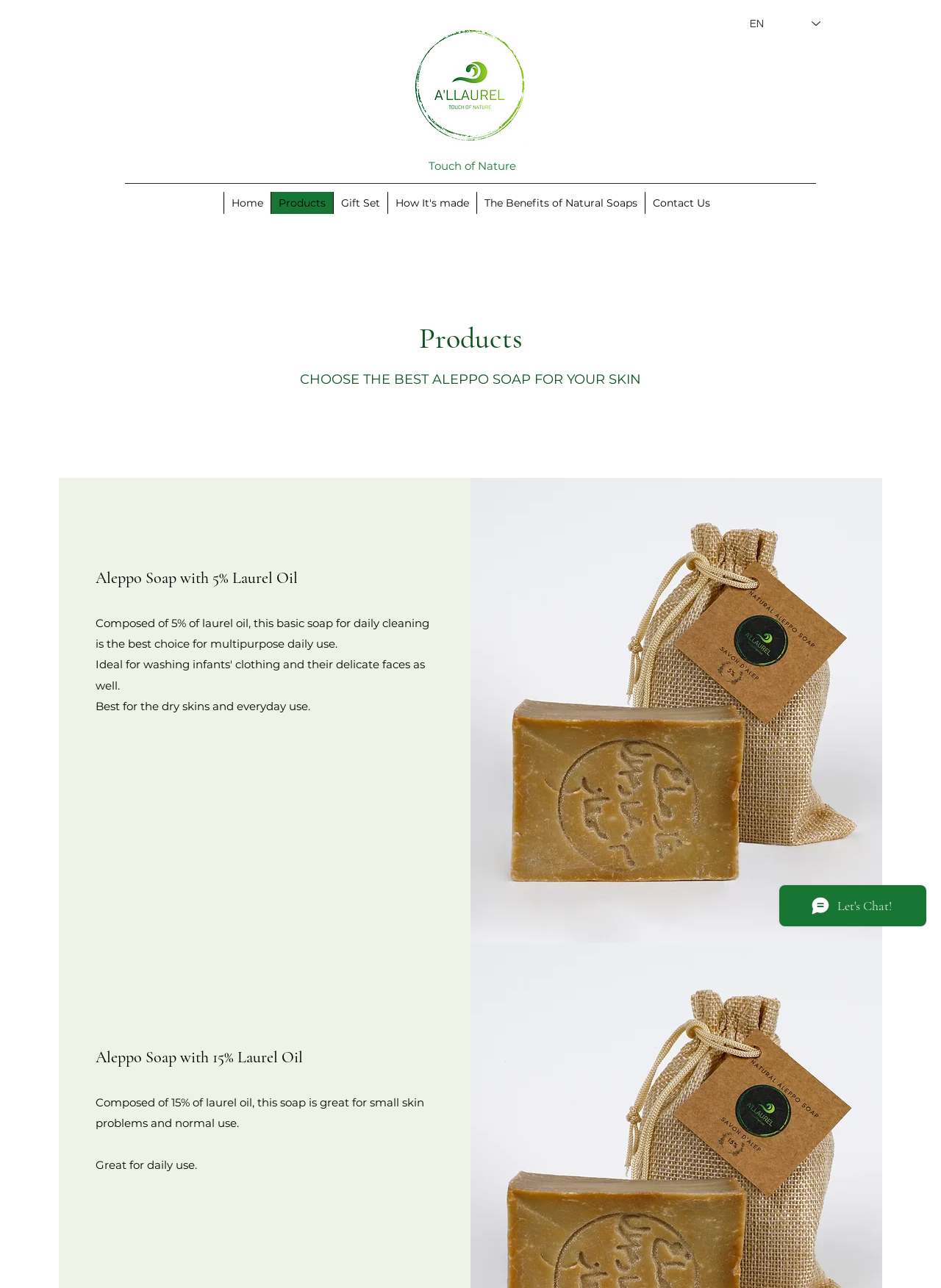Please answer the following question using a single word or phrase: What is the purpose of the 'Site' navigation?

To navigate the website